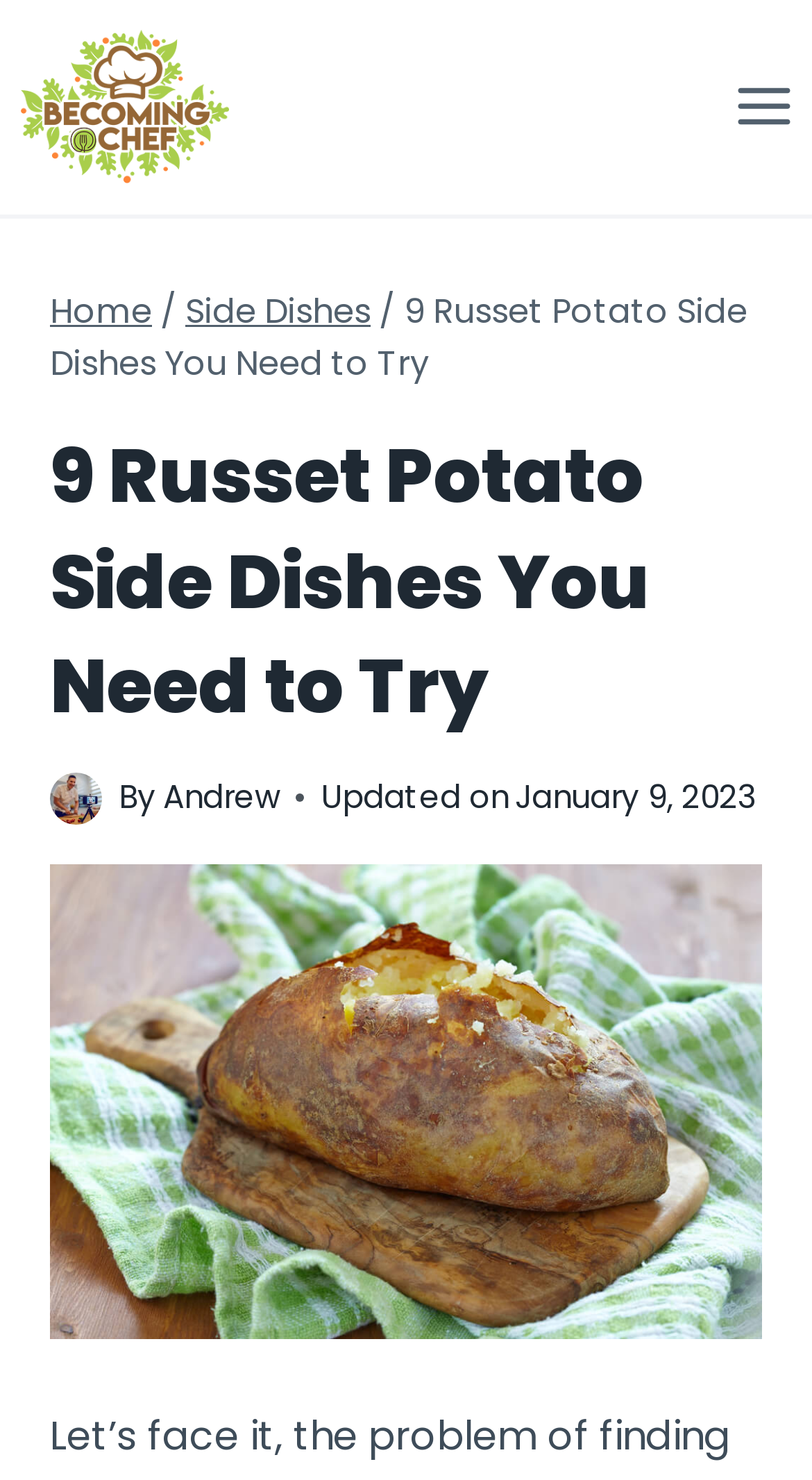What is the purpose of the button at the bottom right corner of the webpage?
Based on the screenshot, provide a one-word or short-phrase response.

Scroll to top